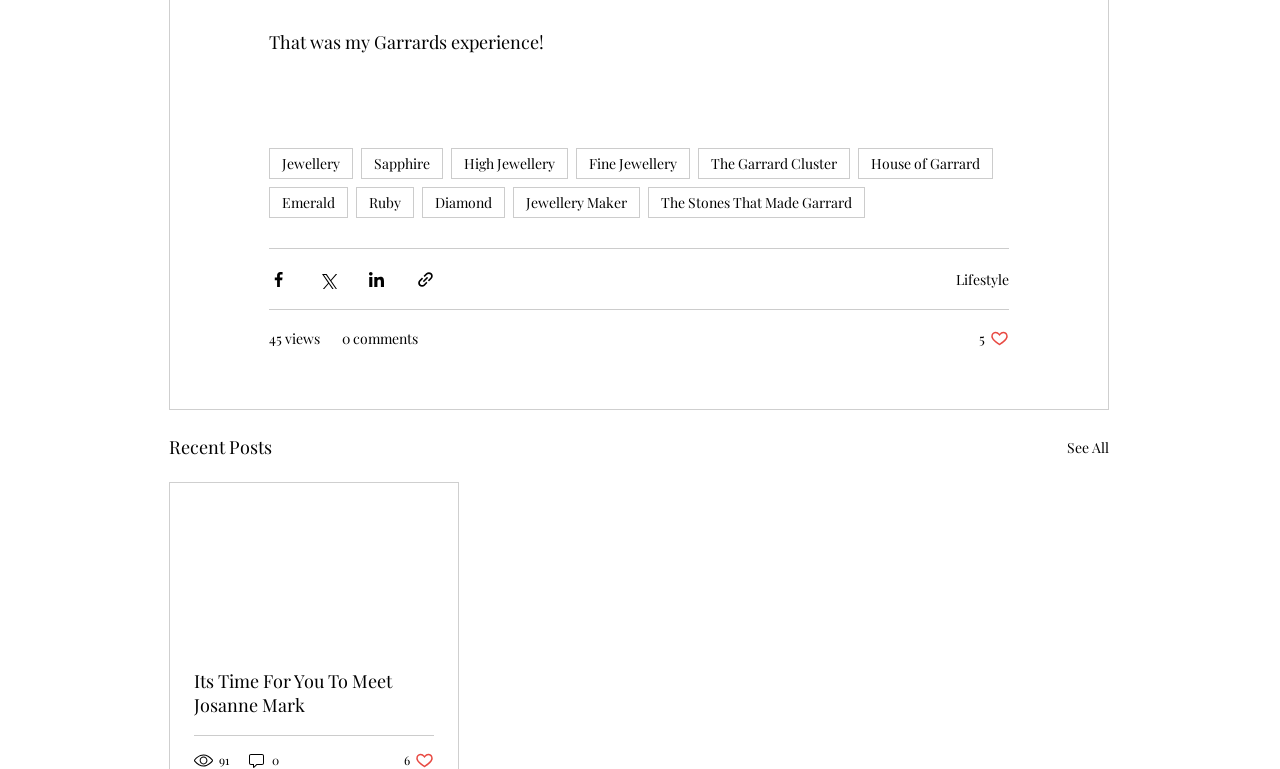Please provide a comprehensive response to the question based on the details in the image: What is the number of views for the post?

The number of views for the post is 45, which is indicated by the text '45 views' located at the top of the webpage, below the social media sharing options.